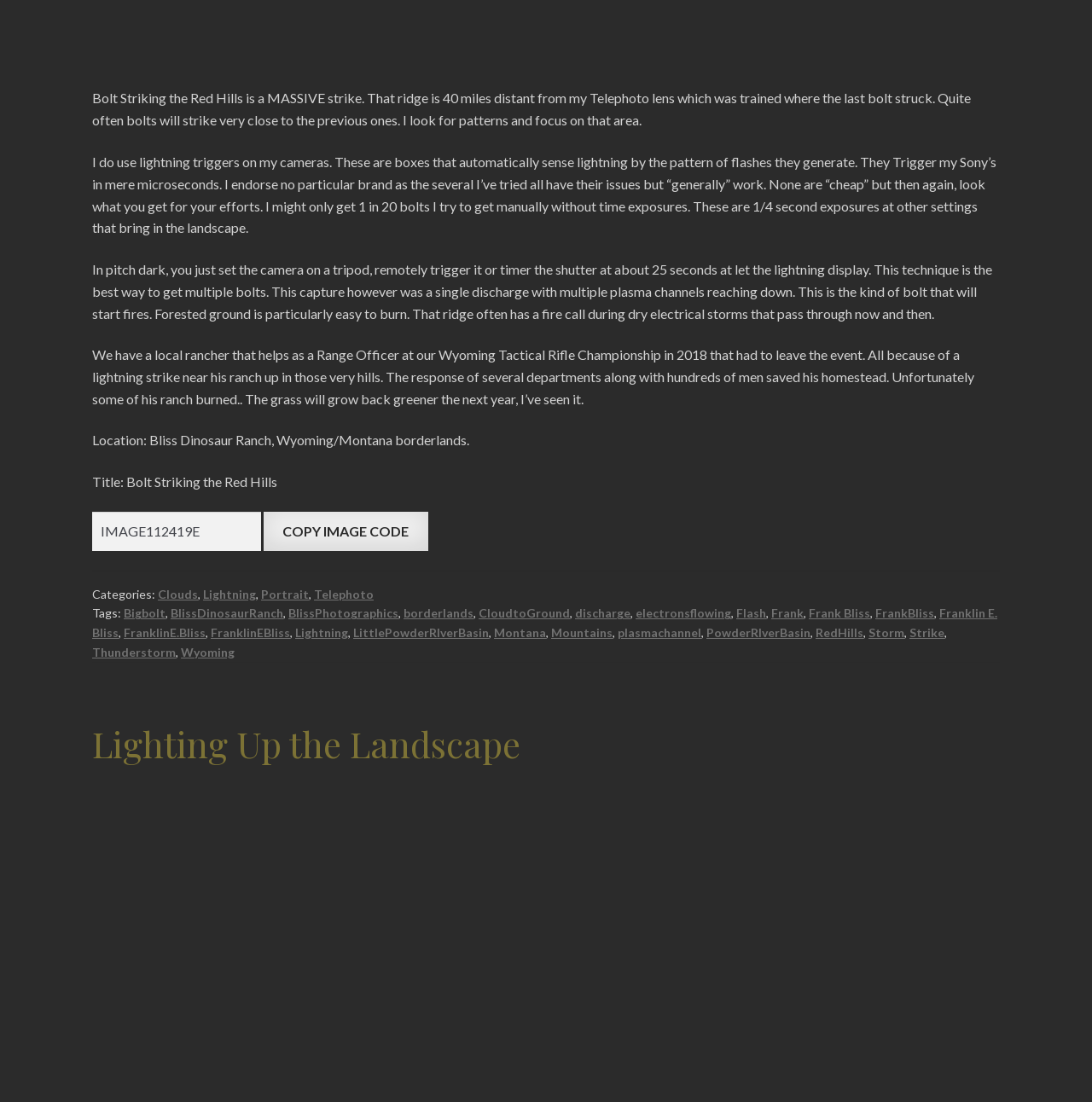Please provide the bounding box coordinates for the element that needs to be clicked to perform the following instruction: "copy image code". The coordinates should be given as four float numbers between 0 and 1, i.e., [left, top, right, bottom].

[0.241, 0.465, 0.392, 0.5]